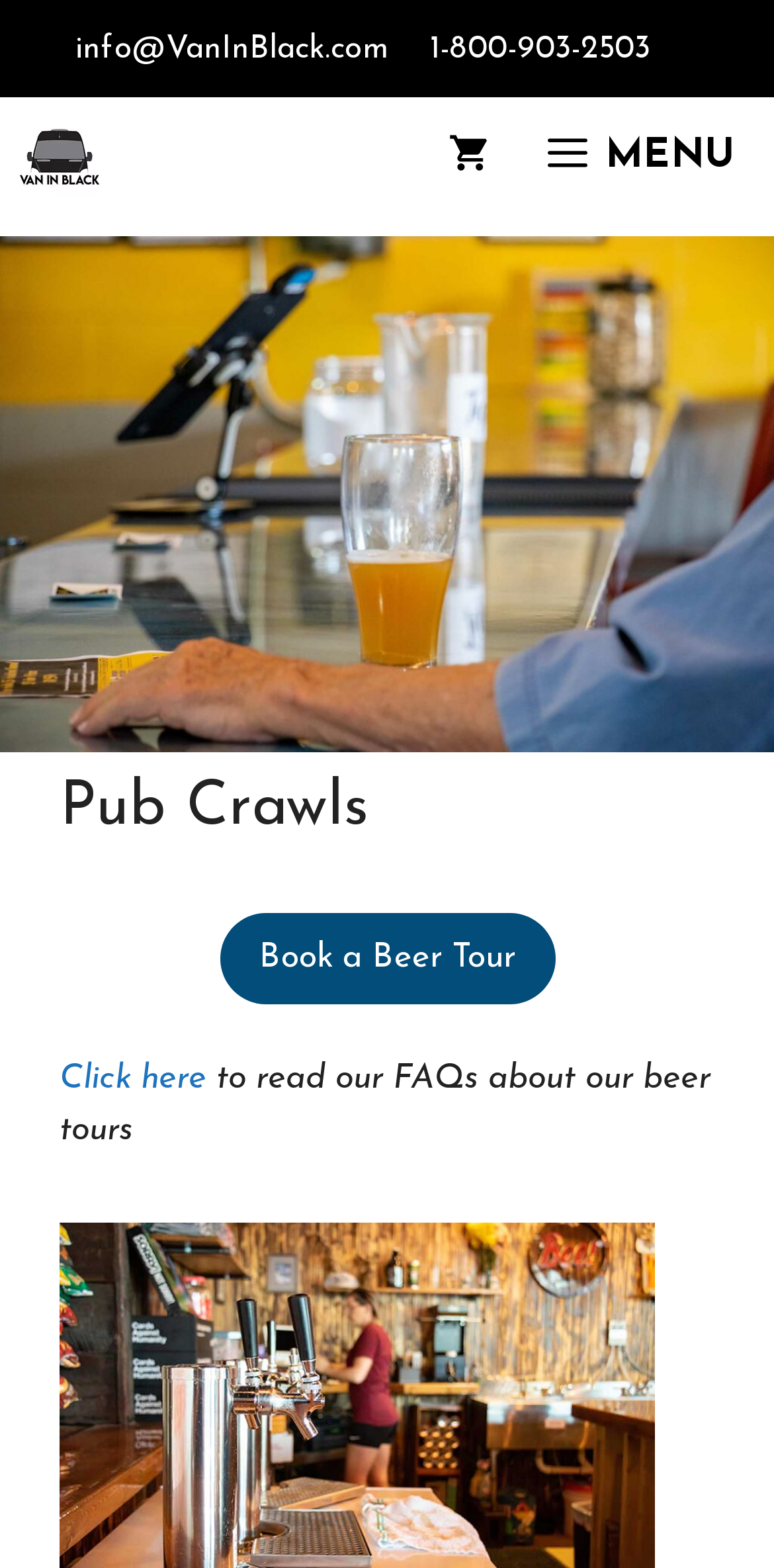What is the phone number to contact Van in Black? Using the information from the screenshot, answer with a single word or phrase.

1-800-903-2503